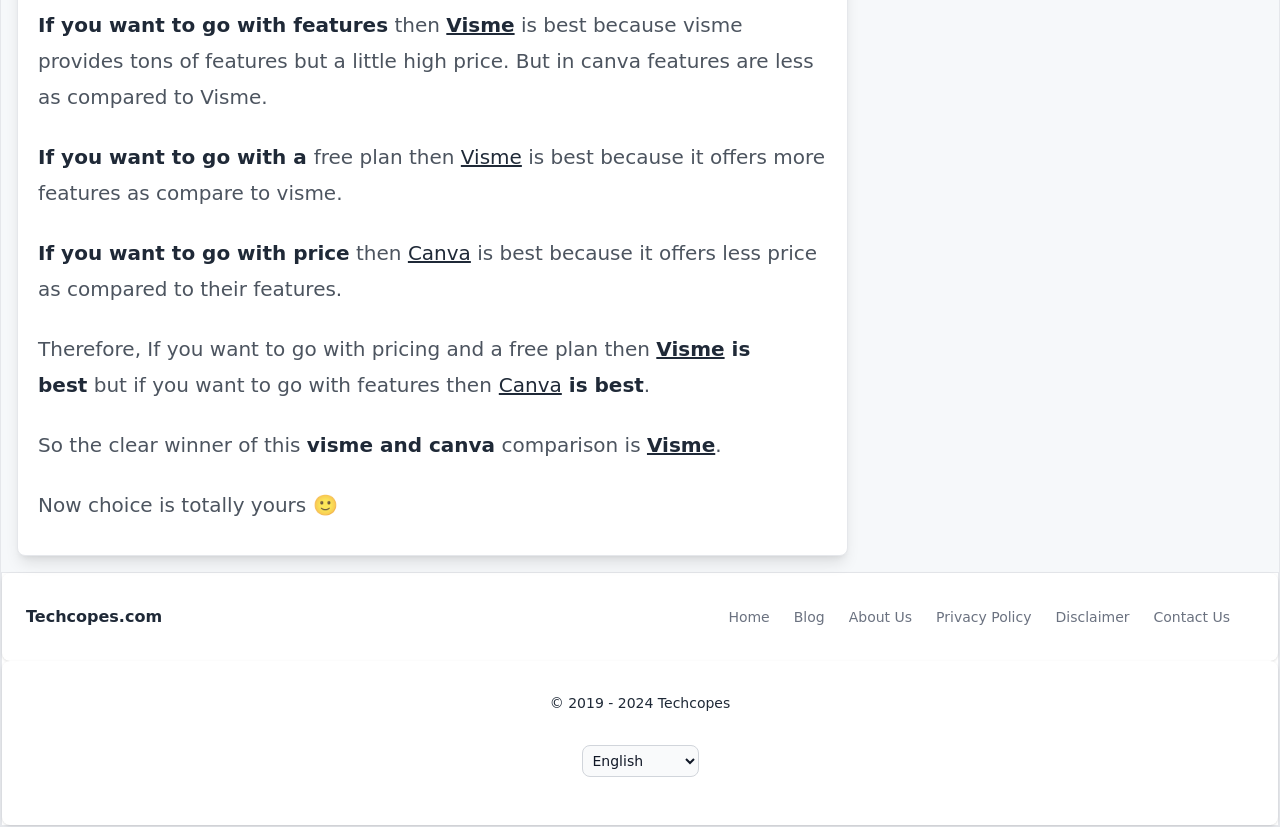Highlight the bounding box coordinates of the region I should click on to meet the following instruction: "check About Us".

[0.663, 0.736, 0.713, 0.755]